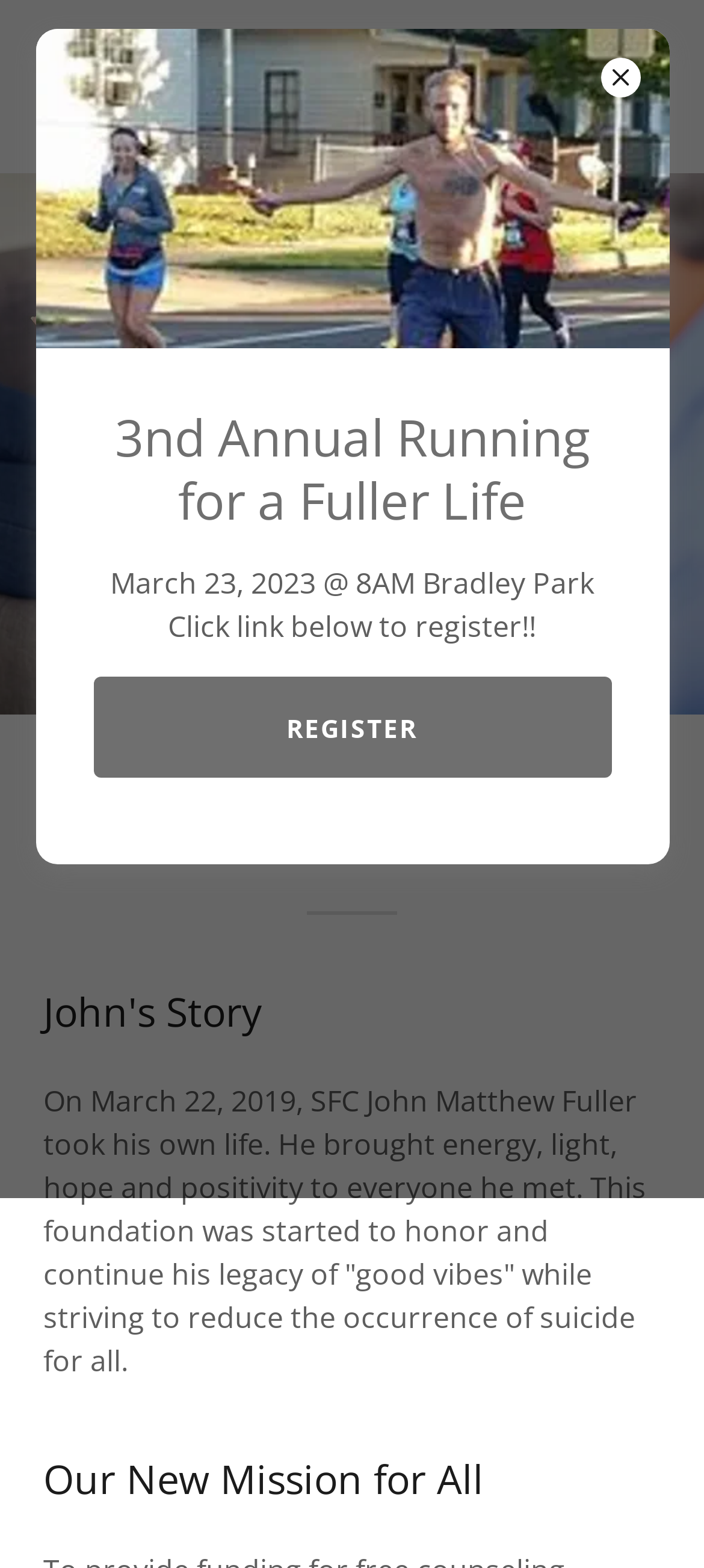Find the bounding box of the element with the following description: "title="A Fuller Life"". The coordinates must be four float numbers between 0 and 1, formatted as [left, top, right, bottom].

[0.082, 0.009, 0.338, 0.101]